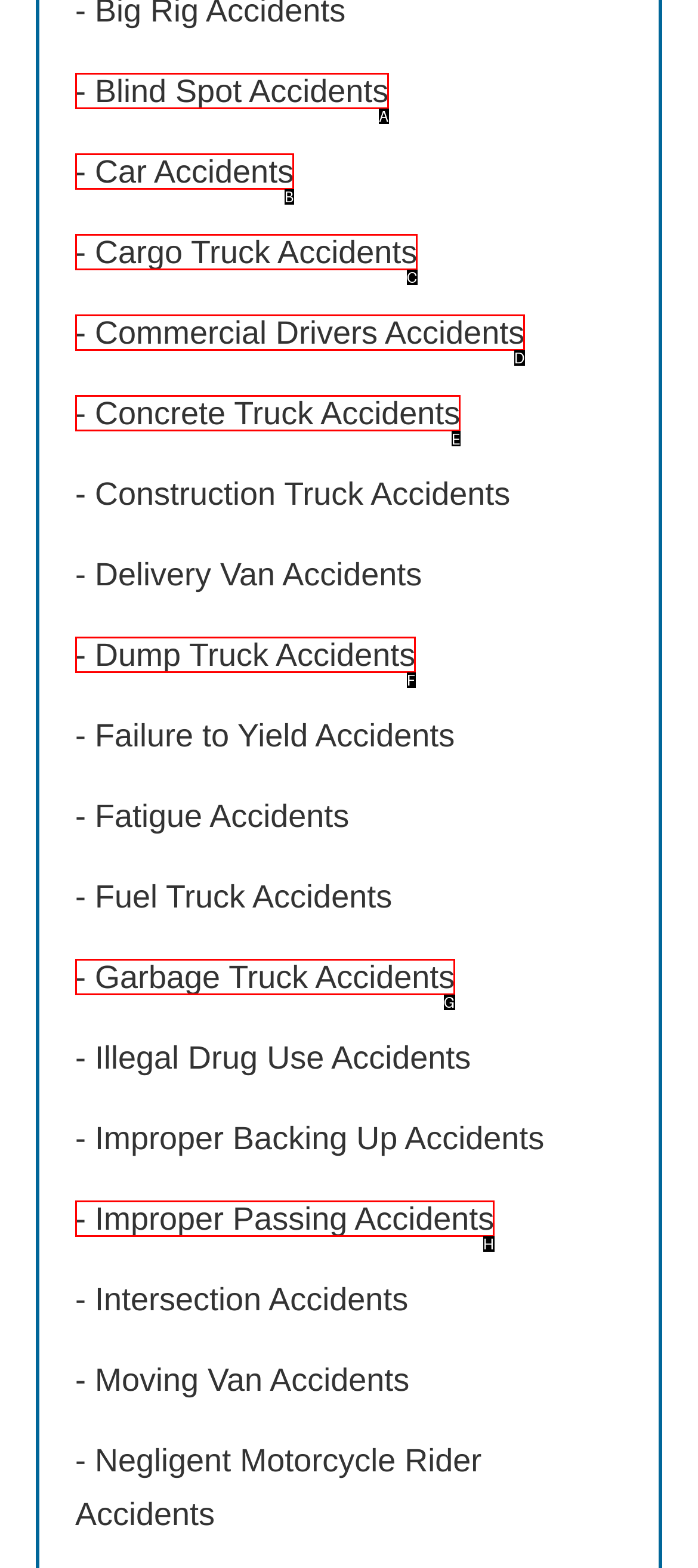Select the correct UI element to complete the task: Subscribe to the newsletter
Please provide the letter of the chosen option.

None